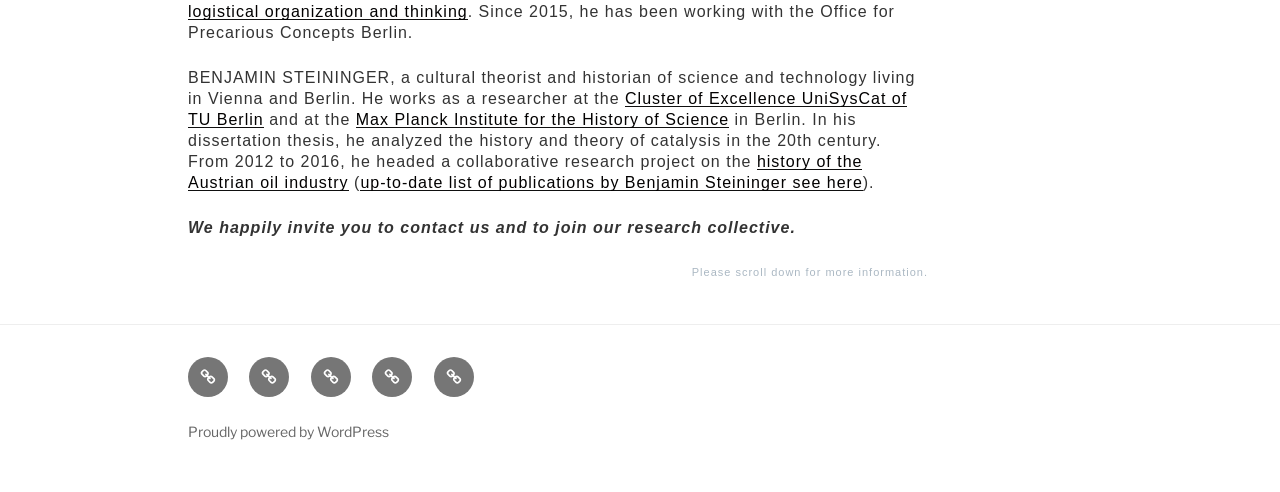Please find the bounding box coordinates of the element's region to be clicked to carry out this instruction: "view the Mission Statement".

[0.339, 0.725, 0.37, 0.806]